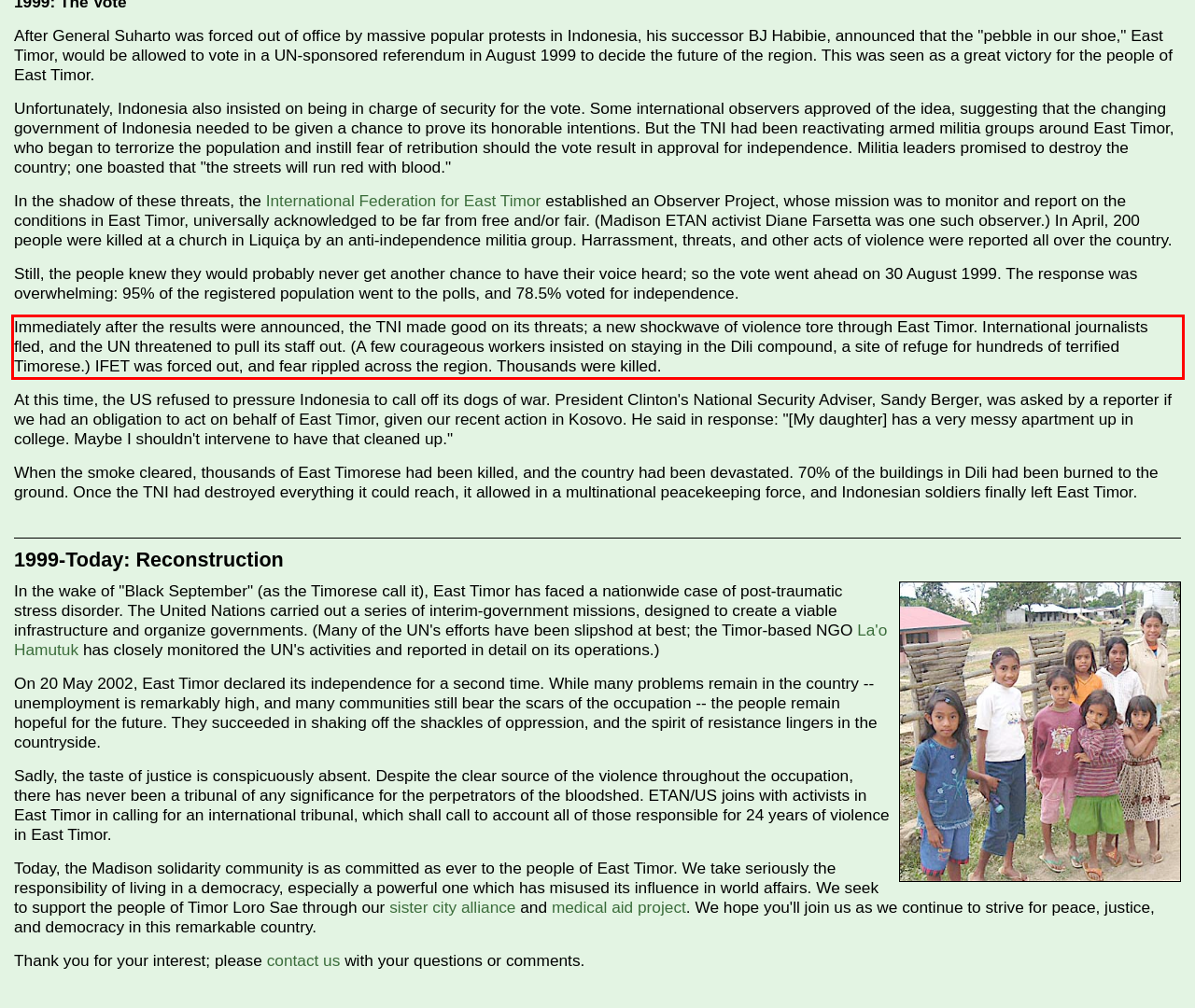Identify and transcribe the text content enclosed by the red bounding box in the given screenshot.

Immediately after the results were announced, the TNI made good on its threats; a new shockwave of violence tore through East Timor. International journalists fled, and the UN threatened to pull its staff out. (A few courageous workers insisted on staying in the Dili compound, a site of refuge for hundreds of terrified Timorese.) IFET was forced out, and fear rippled across the region. Thousands were killed.